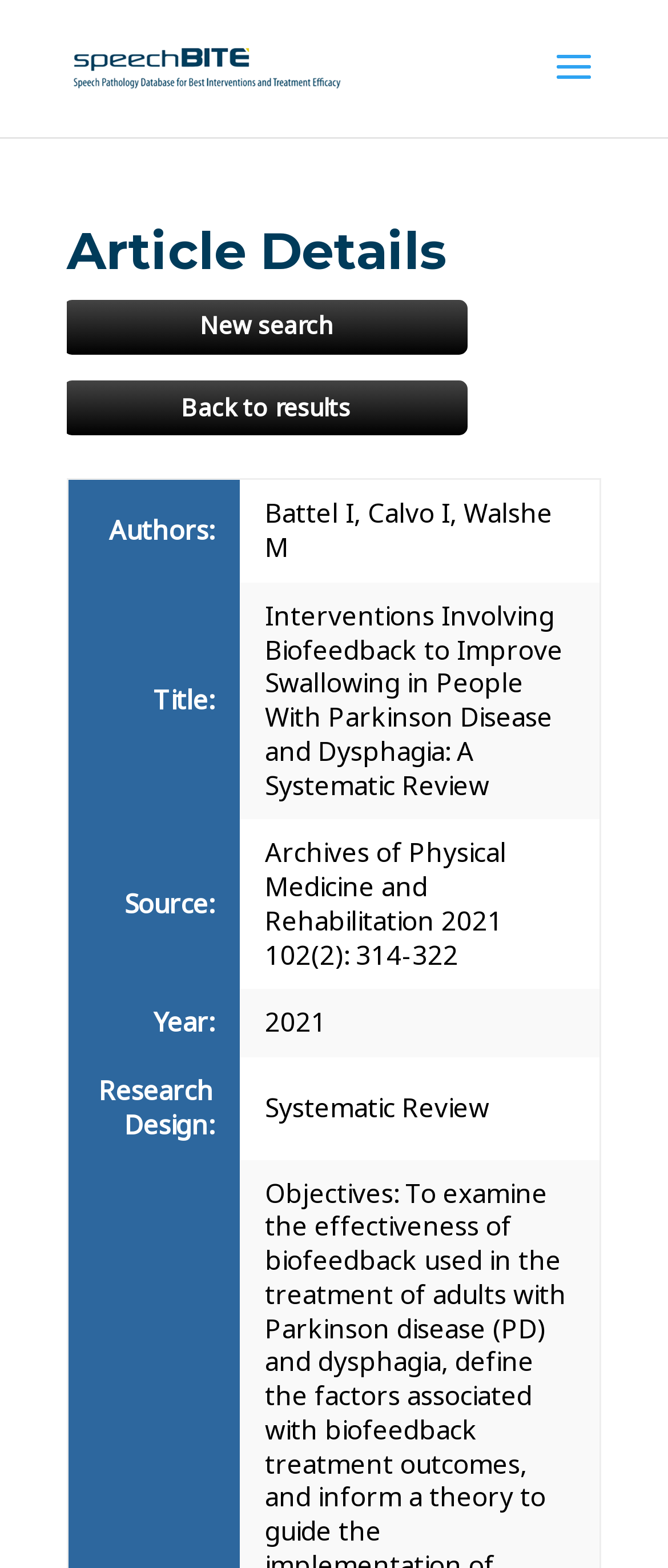Describe all visible elements and their arrangement on the webpage.

This webpage is about a systematic review of interventions involving biofeedback to improve swallowing in people with Parkinson disease and dysphagia. At the top, there is a logo and a link to "speechBITE" on the left side, with the title of the article "Interventions Involving Biofeedback to Improve Swallowing in People With Parkinson Disease and Dysphagia: A Systematic Review" next to it. Below the title, there is a heading "Article Details" that separates the title from the rest of the content.

Under the "Article Details" heading, there are several rows of information, each with a row header and a grid cell. The first row has a row header "Authors:" and a grid cell containing the authors' names "Battel I, Calvo I, Walshe M". The second row has a row header "Title:" and a grid cell with the full title of the article. The third row has a row header "Source:" and a grid cell with the source information "Archives of Physical Medicine and Rehabilitation 2021 102(2): 314-322". The fourth row has a row header "Year:" and a grid cell with the year "2021". The fifth row has a row header "Research Design:" and a grid cell with the research design type "Systematic Review".

On the top right side, there are two links: "New search" and "Back to results".